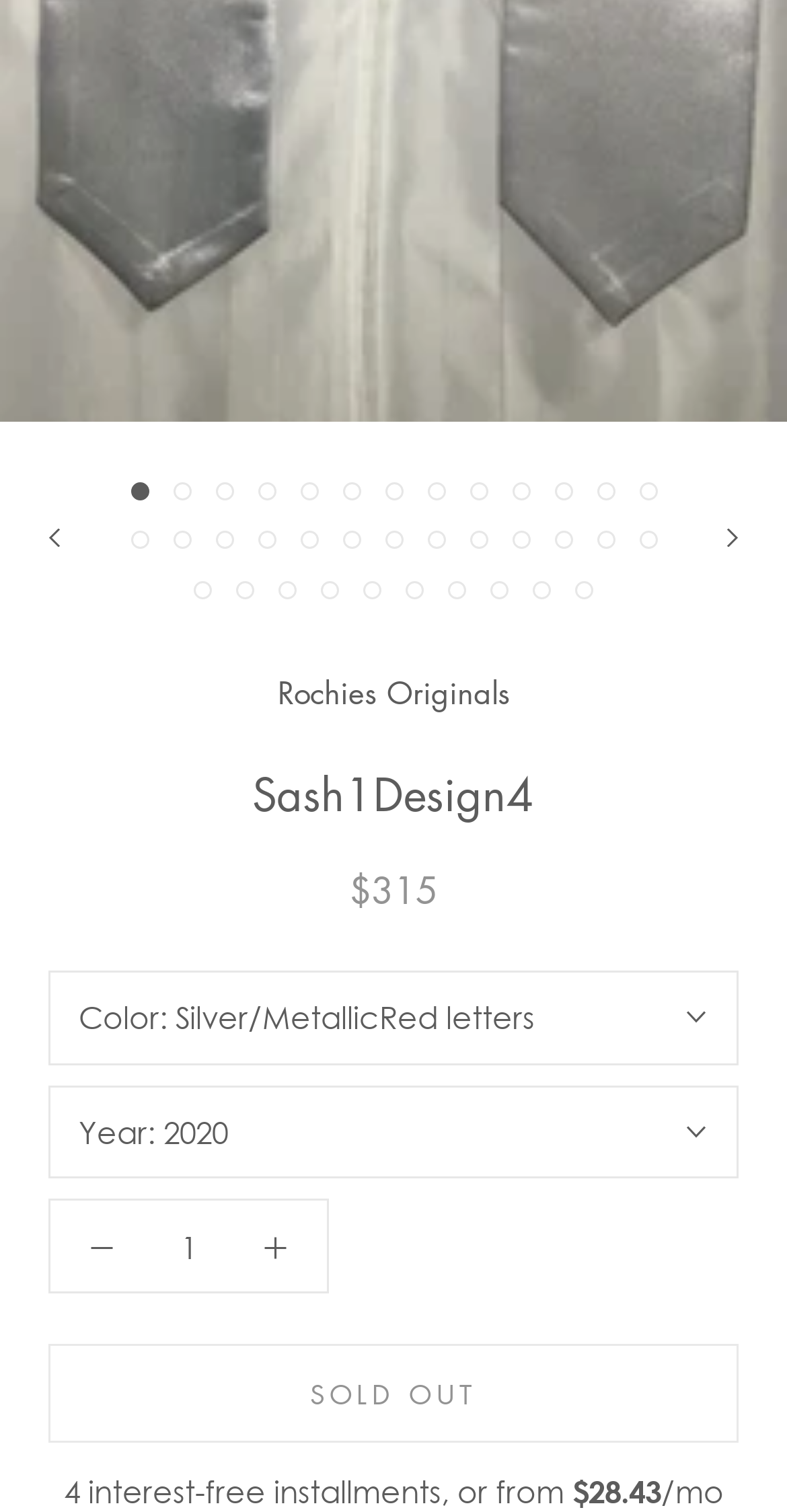Provide the bounding box coordinates for the area that should be clicked to complete the instruction: "Enter quantity".

[0.195, 0.813, 0.285, 0.837]